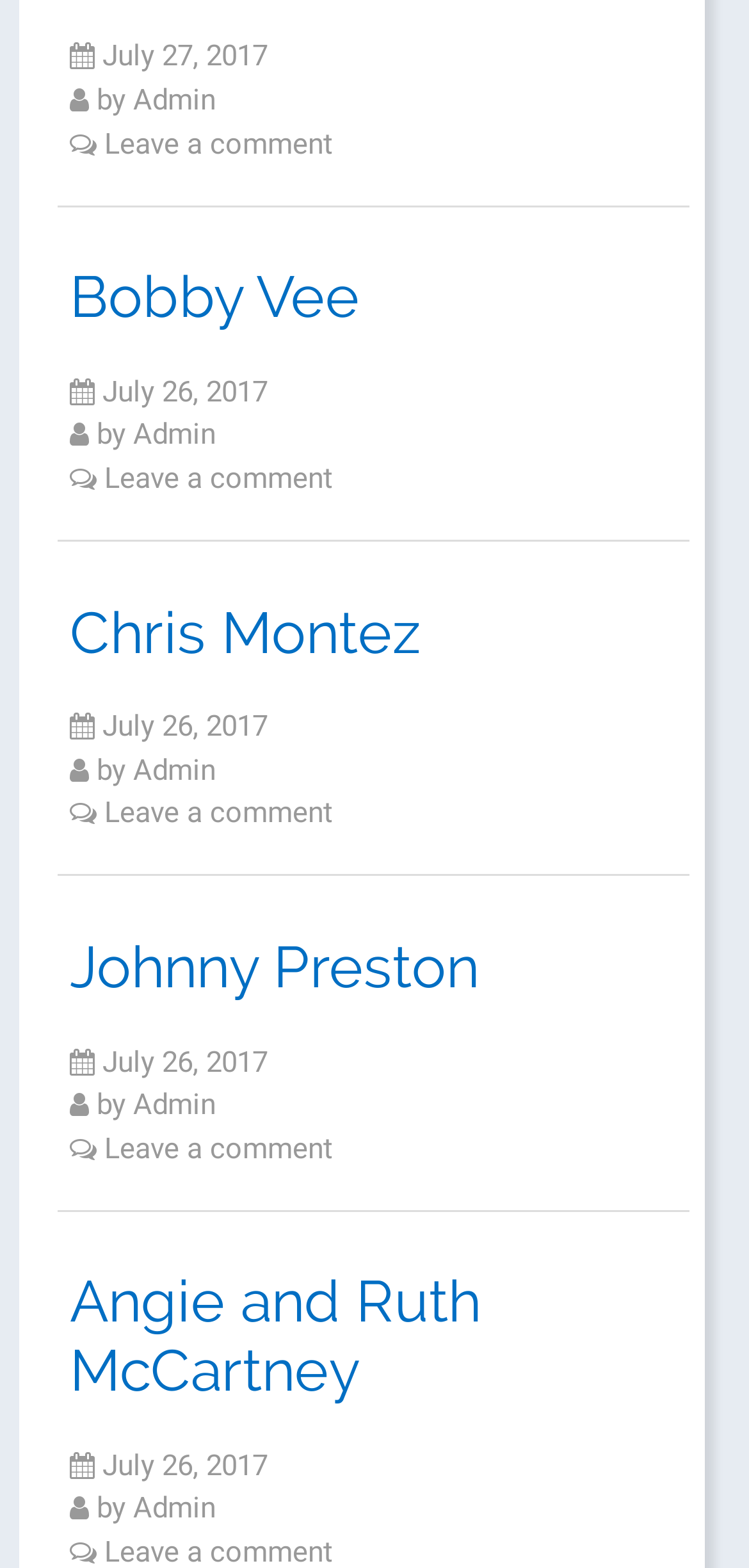Locate the bounding box coordinates of the region to be clicked to comply with the following instruction: "Leave a comment on Chris Montez's article". The coordinates must be four float numbers between 0 and 1, in the form [left, top, right, bottom].

[0.139, 0.508, 0.444, 0.53]